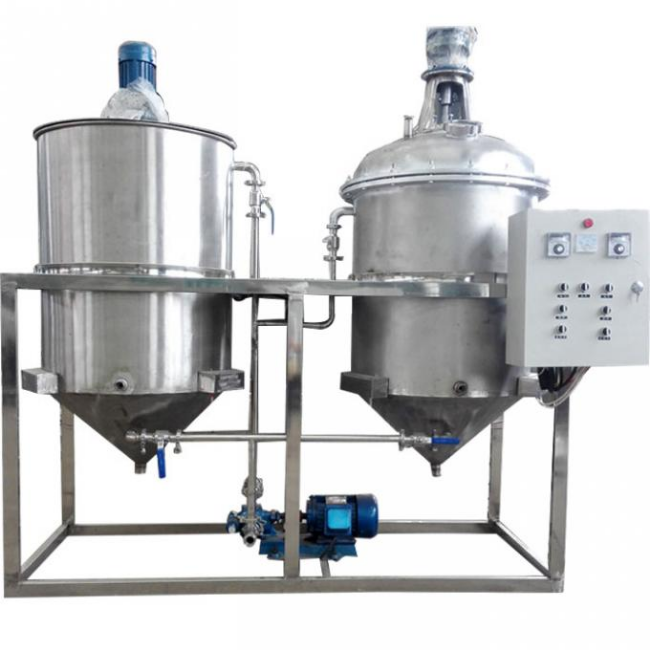Provide a comprehensive description of the image.

The image showcases a sophisticated low noise soya bean oil refining machine, designed for efficient crude oil extraction. The equipment features a dual-tank system: one tank for heating and refining, and another for the completion of the extraction process. Both tanks are constructed from high-quality stainless steel, ensuring durability and easy maintenance. 

At the forefront, a blue motor drives the system, promoting seamless operation while minimizing noise levels. The integrated control panel on the right allows for precise management of the oil refining process. This machine is pivotal for industries requiring high-capacity processing, enhancing the quality of the output oil. Ideal for large-scale operations, it exemplifies advanced engineering designed to meet the demands of modern oil production.